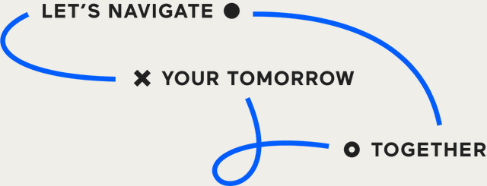What is the dominant color in the graphic design?
Give a one-word or short-phrase answer derived from the screenshot.

Blue